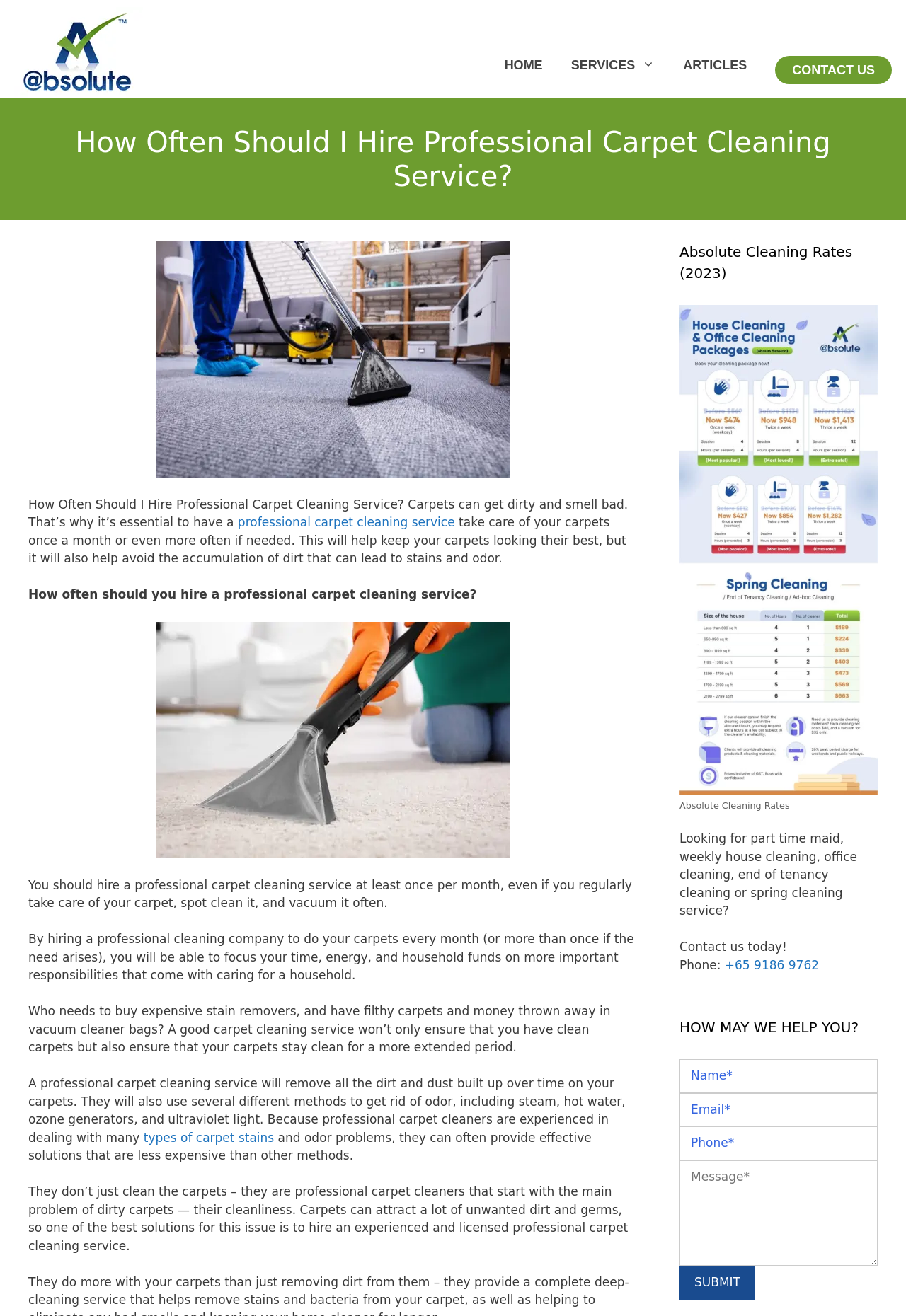What is the main topic of this webpage?
Based on the image, answer the question with as much detail as possible.

Based on the webpage content, the main topic is about carpet cleaning, specifically discussing how often one should hire a professional carpet cleaning service.